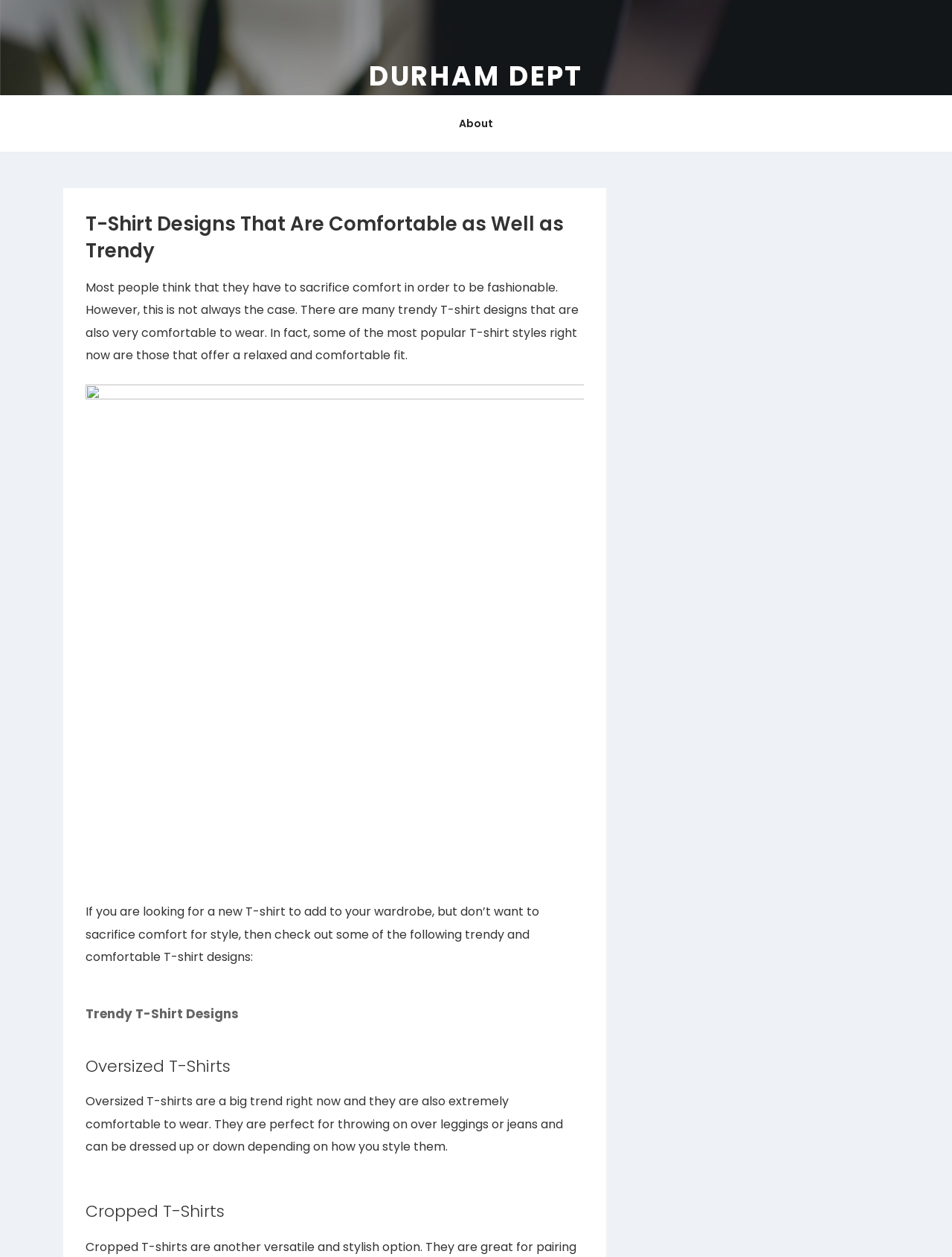Determine the bounding box of the UI element mentioned here: "name="submit" value="Post Comment"". The coordinates must be in the format [left, top, right, bottom] with values ranging from 0 to 1.

None